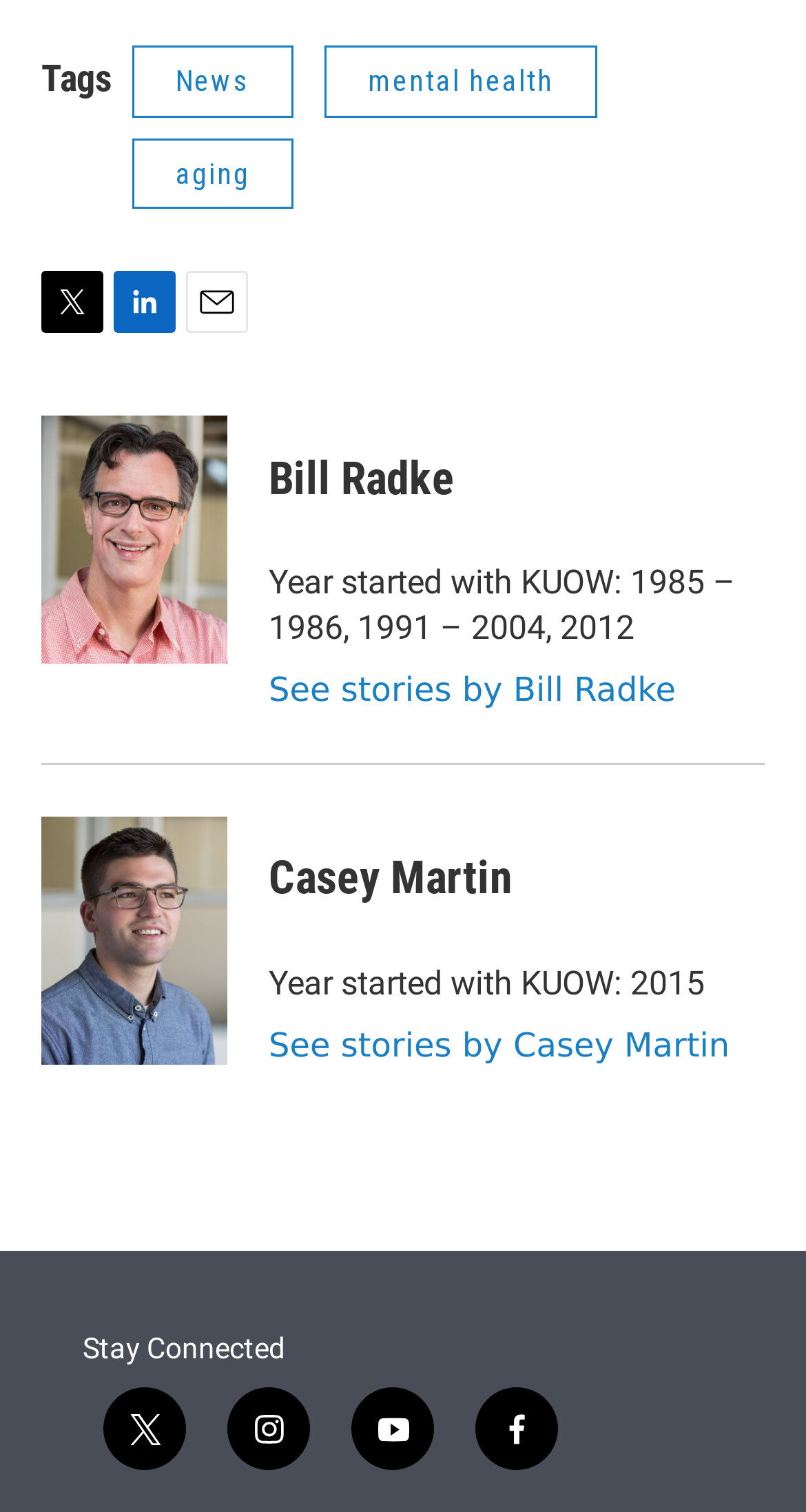Determine the bounding box coordinates for the UI element matching this description: "Email".

[0.231, 0.18, 0.308, 0.221]